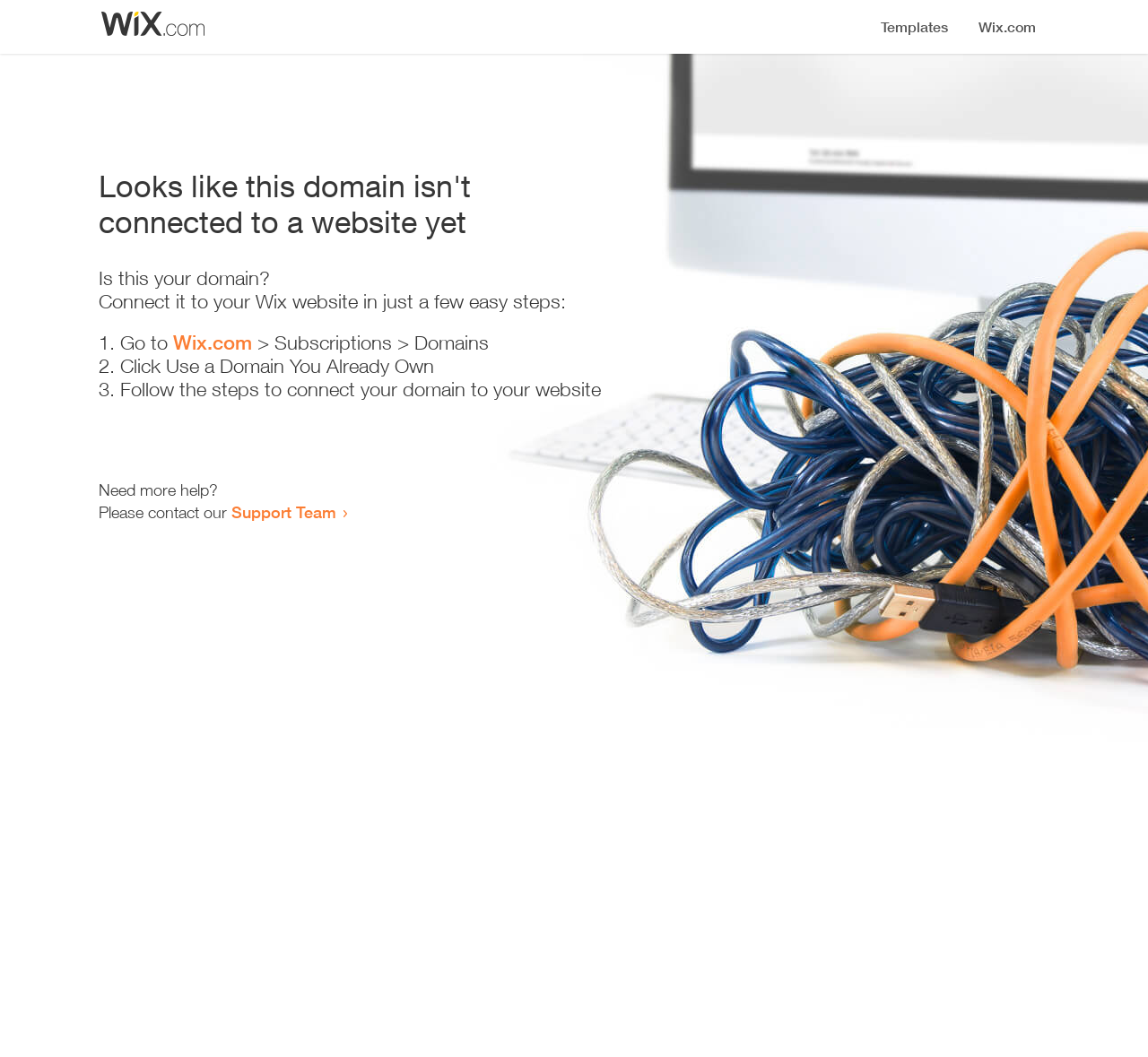Look at the image and answer the question in detail:
How many steps are required to connect the domain?

The webpage provides a list of steps to connect the domain, and there are three list markers '1.', '2.', and '3.' indicating that three steps are required to connect the domain.